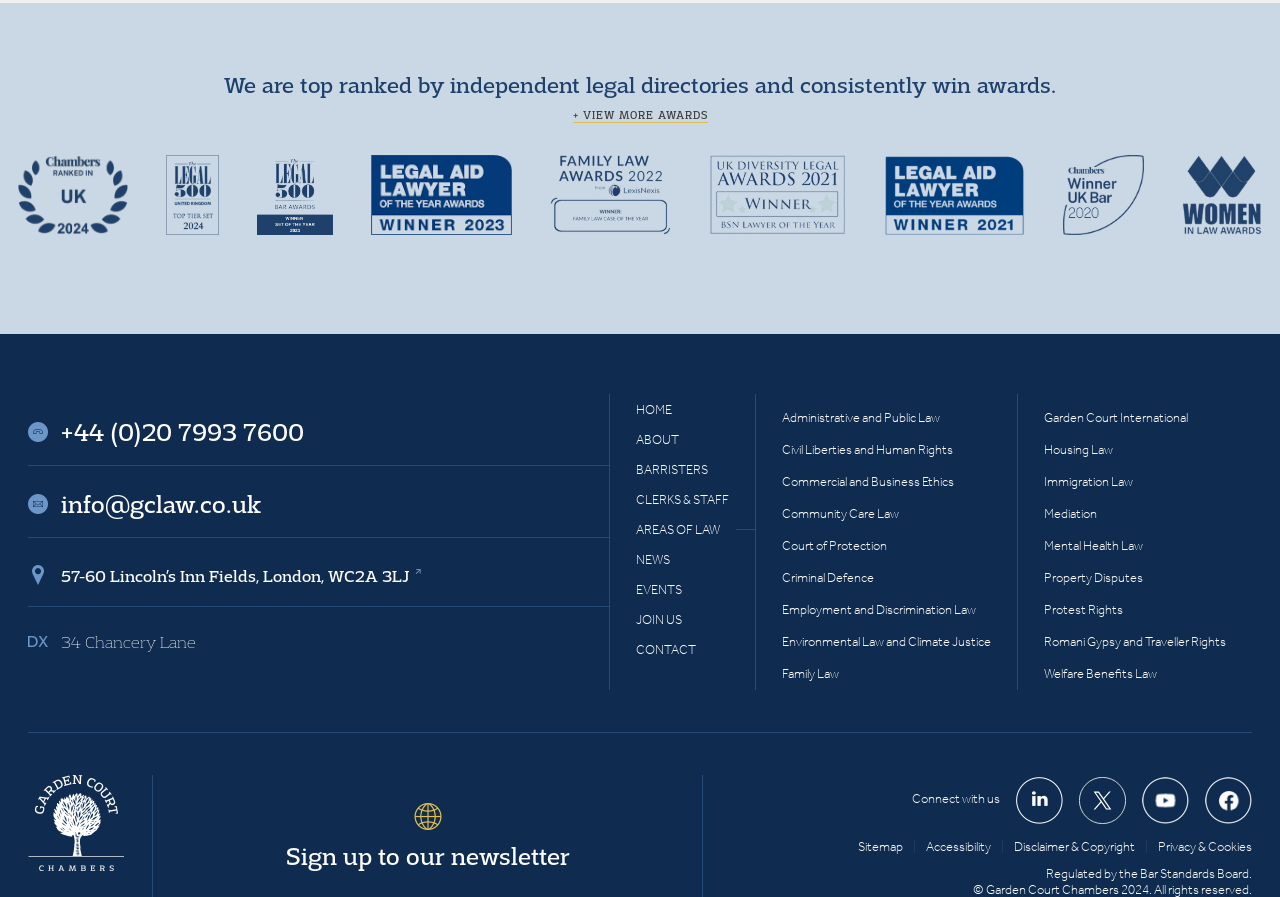Find the bounding box coordinates for the area that should be clicked to accomplish the instruction: "Learn about administrative and public law".

[0.611, 0.457, 0.734, 0.474]